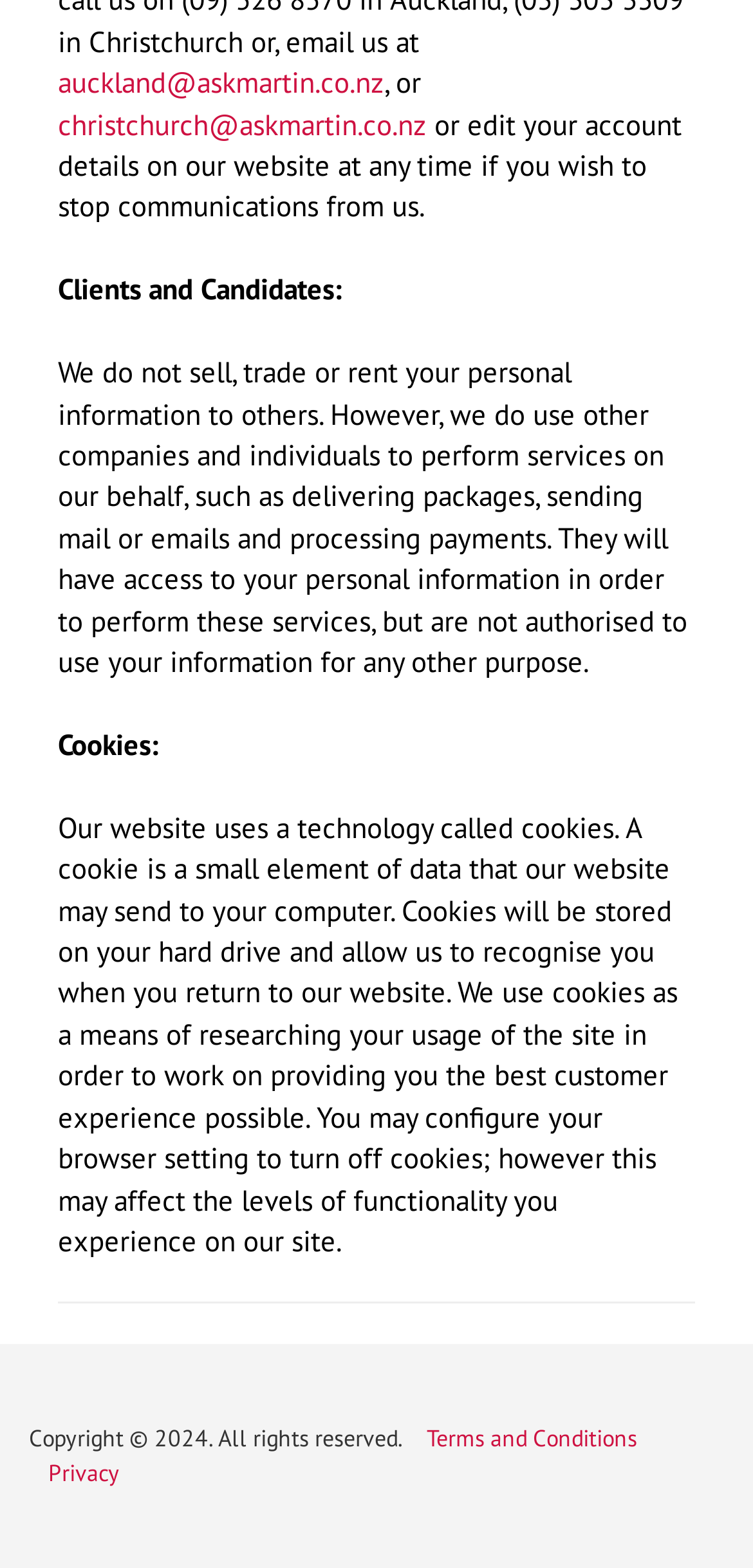What are the two links available at the bottom of the webpage? Based on the image, give a response in one word or a short phrase.

Terms and Conditions, Privacy